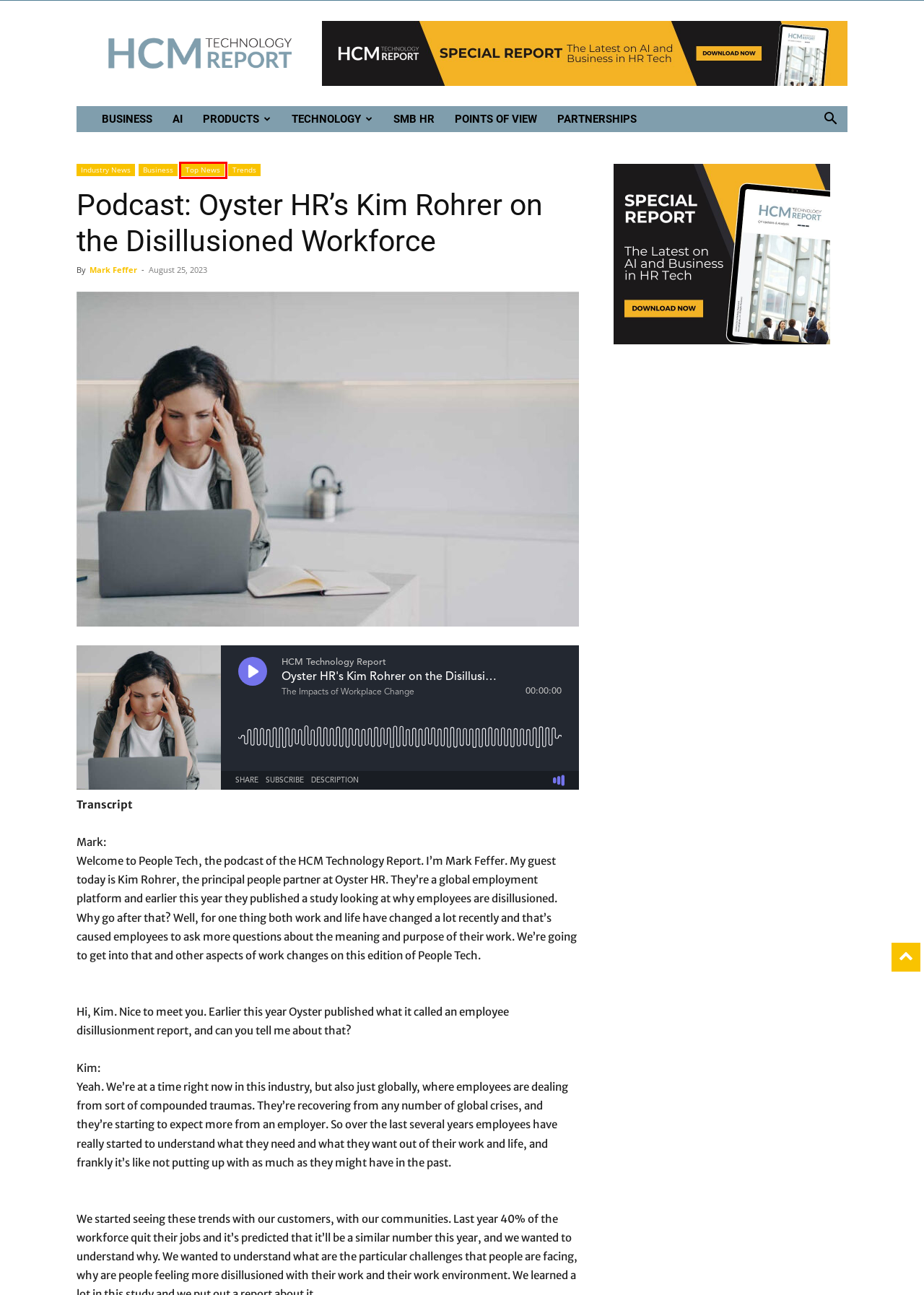You are presented with a screenshot of a webpage containing a red bounding box around an element. Determine which webpage description best describes the new webpage after clicking on the highlighted element. Here are the candidates:
A. Industry News Archives - HCM Technology Report
B. Points of View Archives - HCM Technology Report
C. Products Archives - HCM Technology Report
D. Trends Archives - HCM Technology Report
E. Partner with the HCM Technology Report - HCM Technology Report
F. Mark Feffer, Author at HCM Technology Report
G. Top News Archives - HCM Technology Report
H. Technology Archives - HCM Technology Report

G